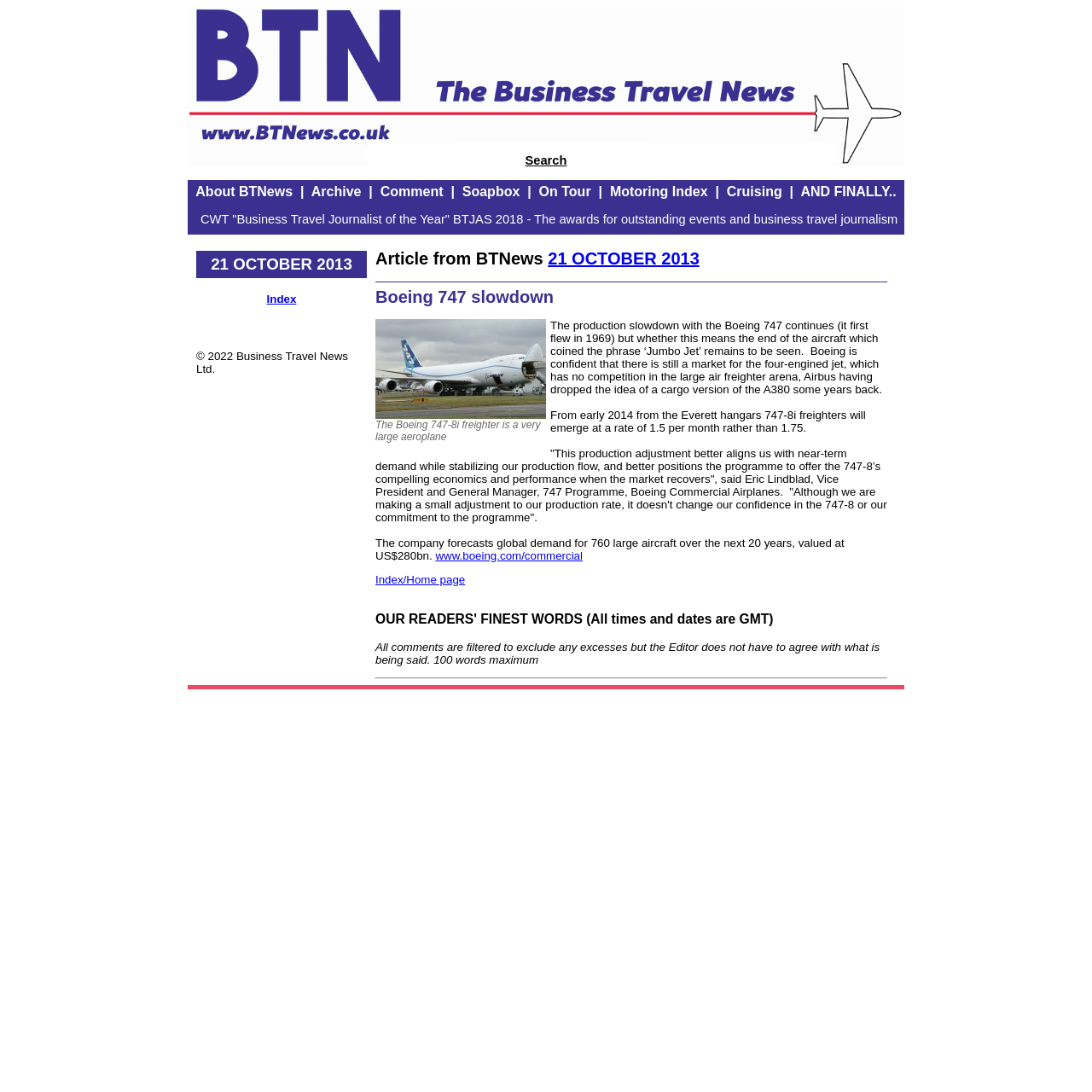What is the date of the article from BTNews?
Answer briefly with a single word or phrase based on the image.

21 OCTOBER 2013